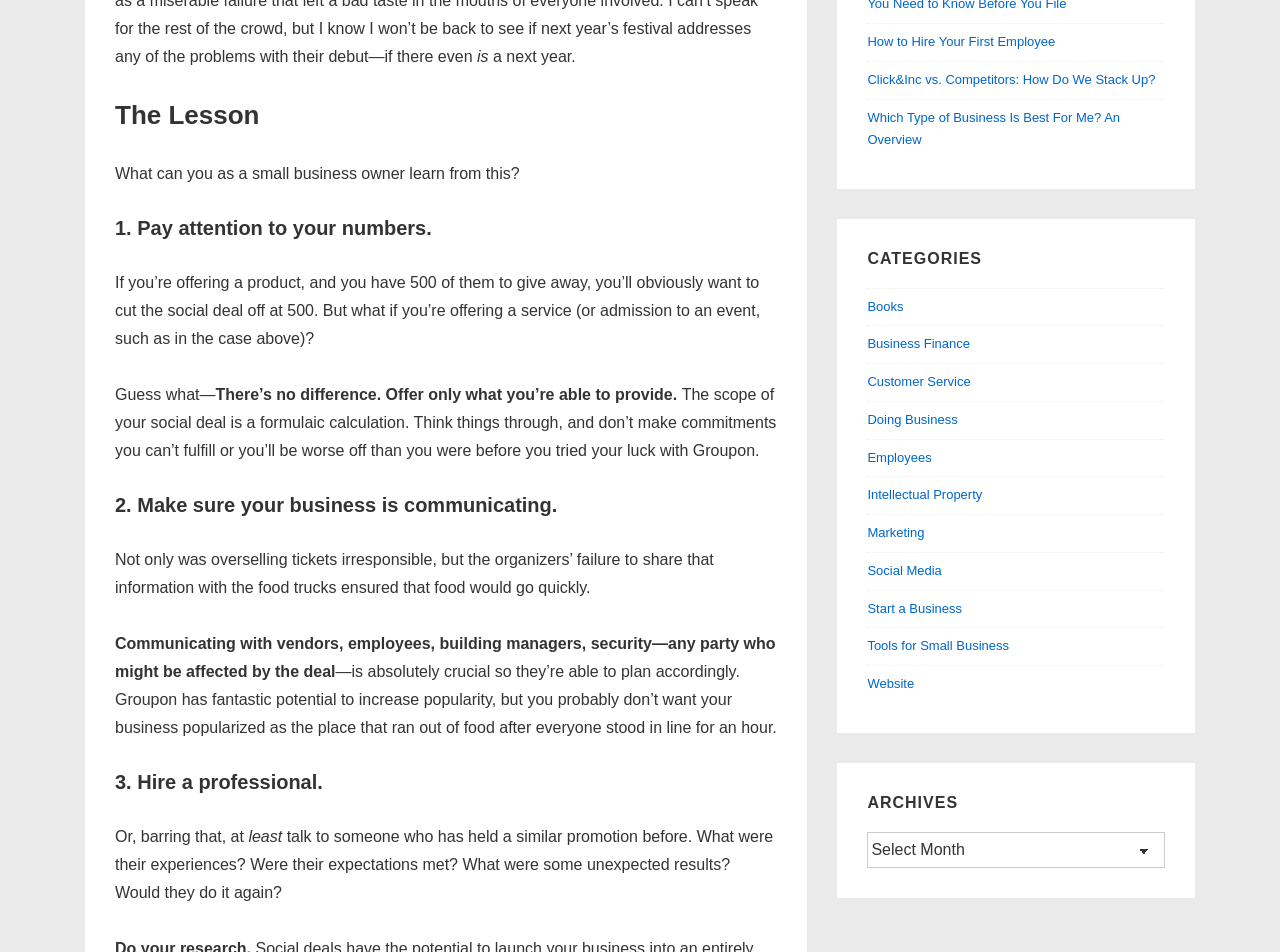Find the bounding box coordinates of the element to click in order to complete this instruction: "Click on 'How to Hire Your First Employee'". The bounding box coordinates must be four float numbers between 0 and 1, denoted as [left, top, right, bottom].

[0.678, 0.036, 0.824, 0.052]